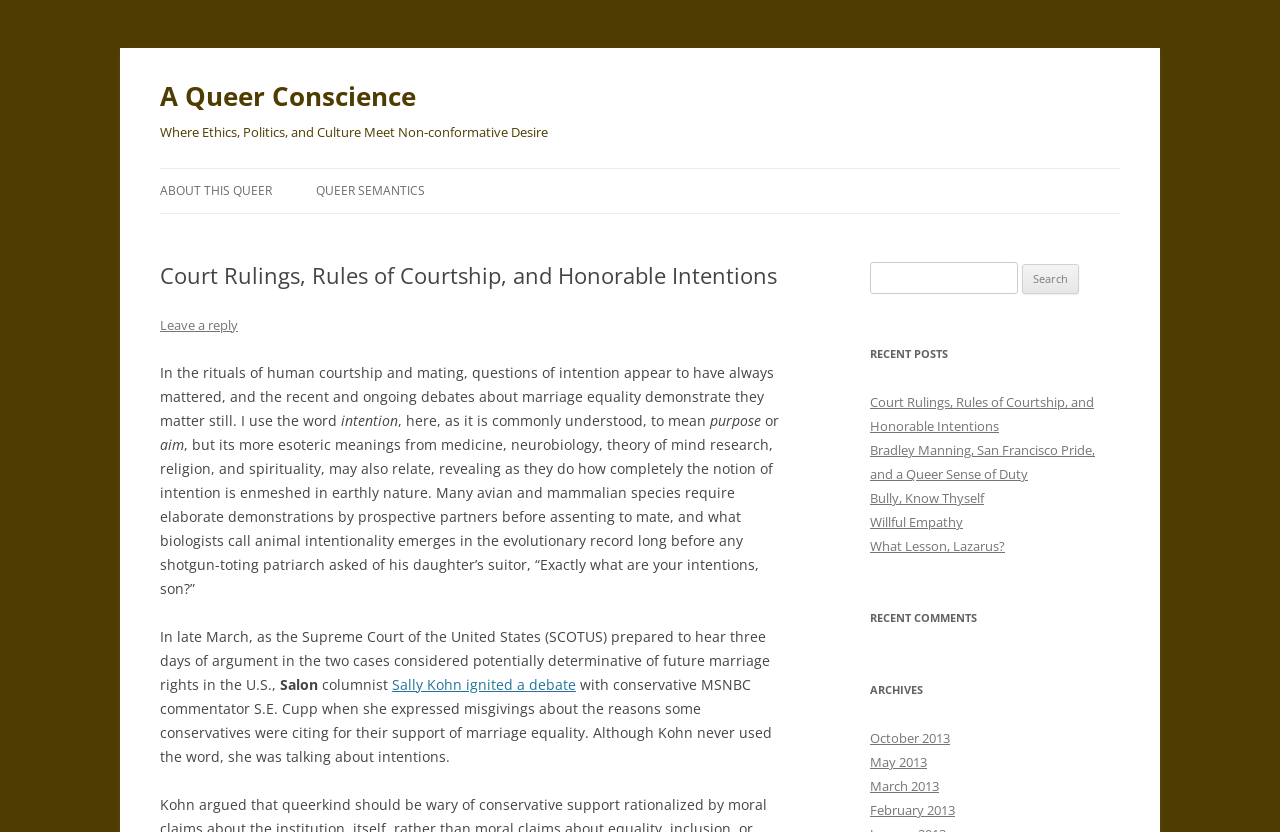Based on the description "Queer Semantics", find the bounding box of the specified UI element.

[0.247, 0.203, 0.332, 0.256]